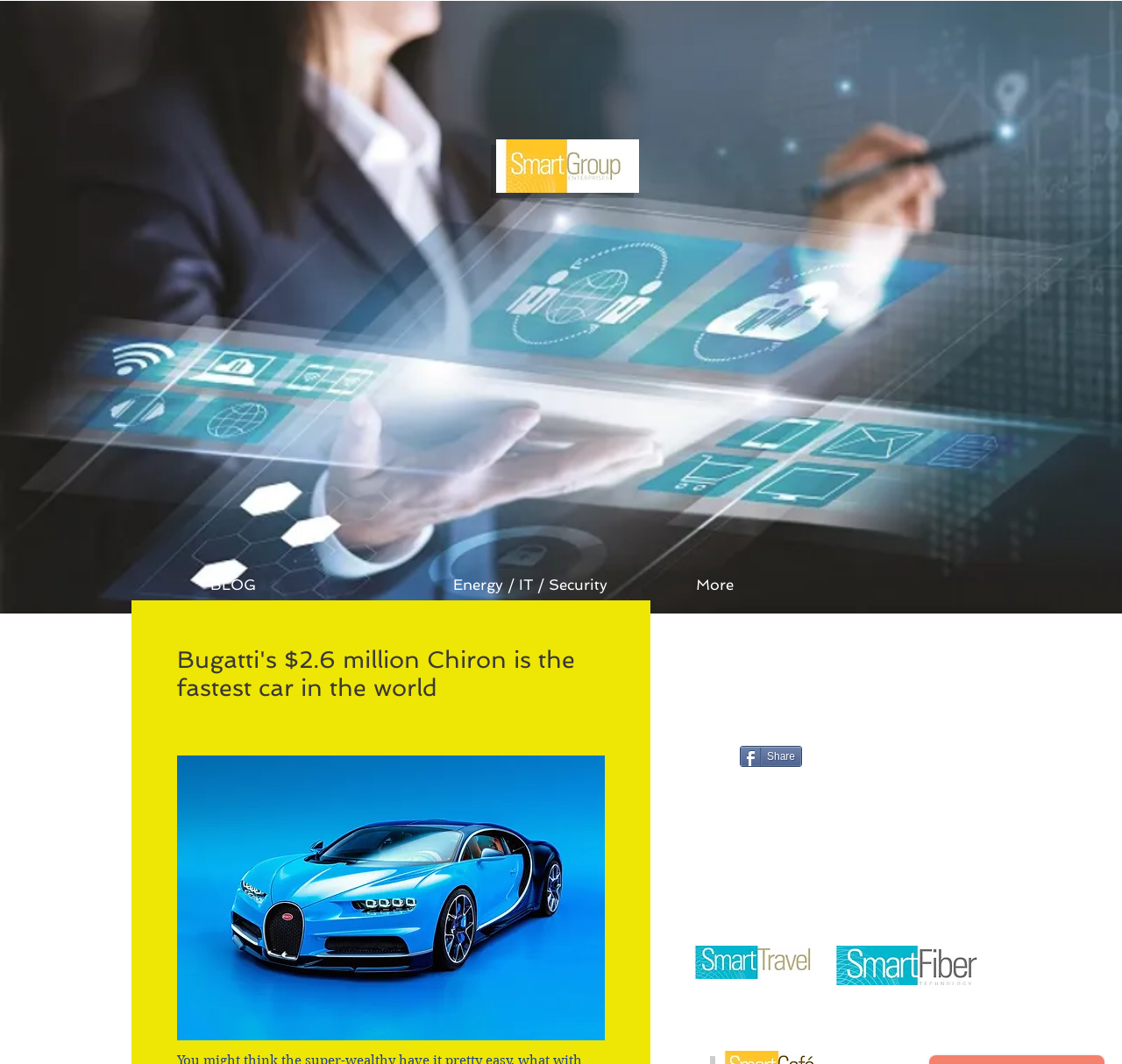What is the purpose of the button with a bounding box coordinate of [0.158, 0.709, 0.539, 0.978]?
Please respond to the question with a detailed and thorough explanation.

The button with a bounding box coordinate of [0.158, 0.709, 0.539, 0.978] has no text content, so its purpose is unknown. It may be an icon or an image, but without more context, it is difficult to determine its purpose.